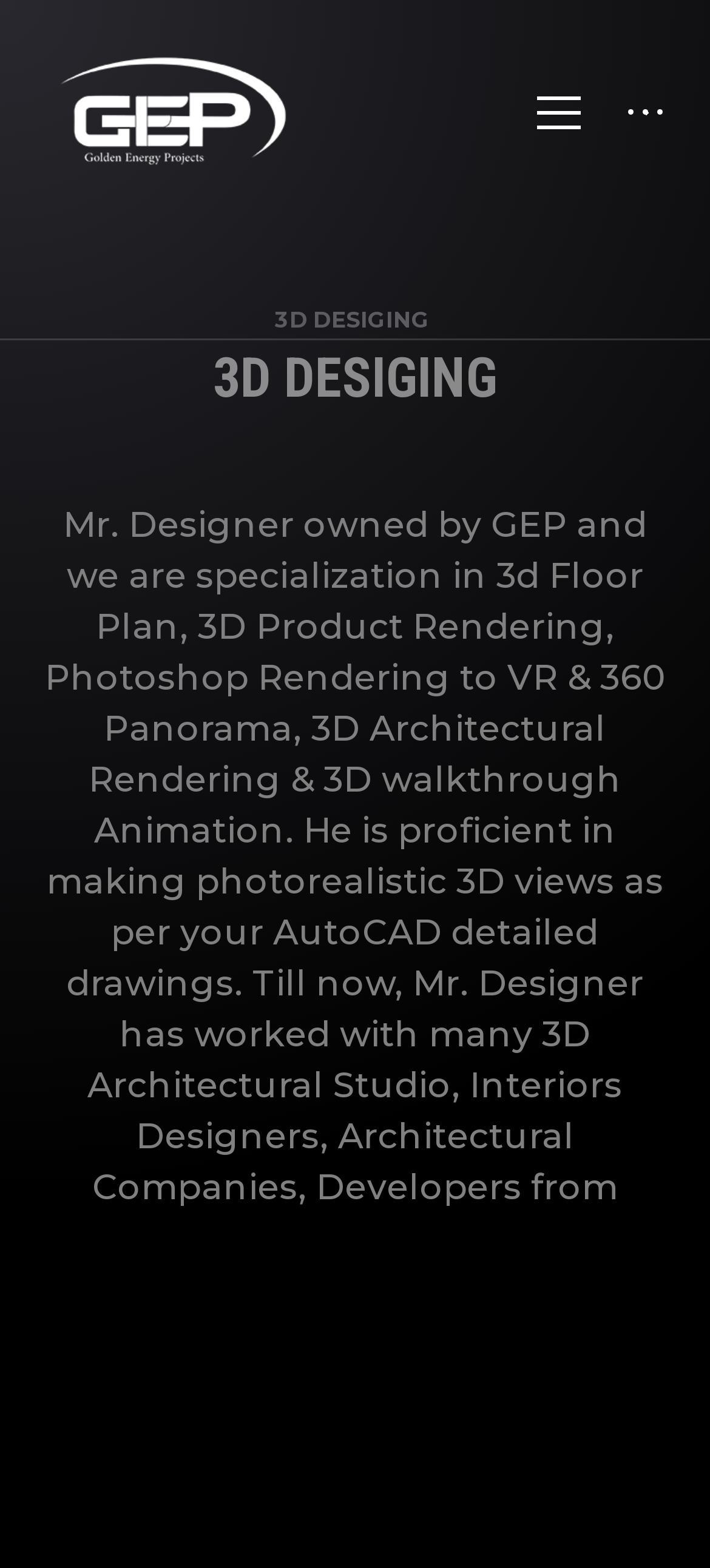Using the elements shown in the image, answer the question comprehensively: How many 3D Architectural Studios has Mr. Designer worked with?

The StaticText element mentions that Mr. Designer has worked with many 3D Architectural Studios, Interiors Designers, Architectural Companies, Developers from across Oman, but it does not provide an exact number.